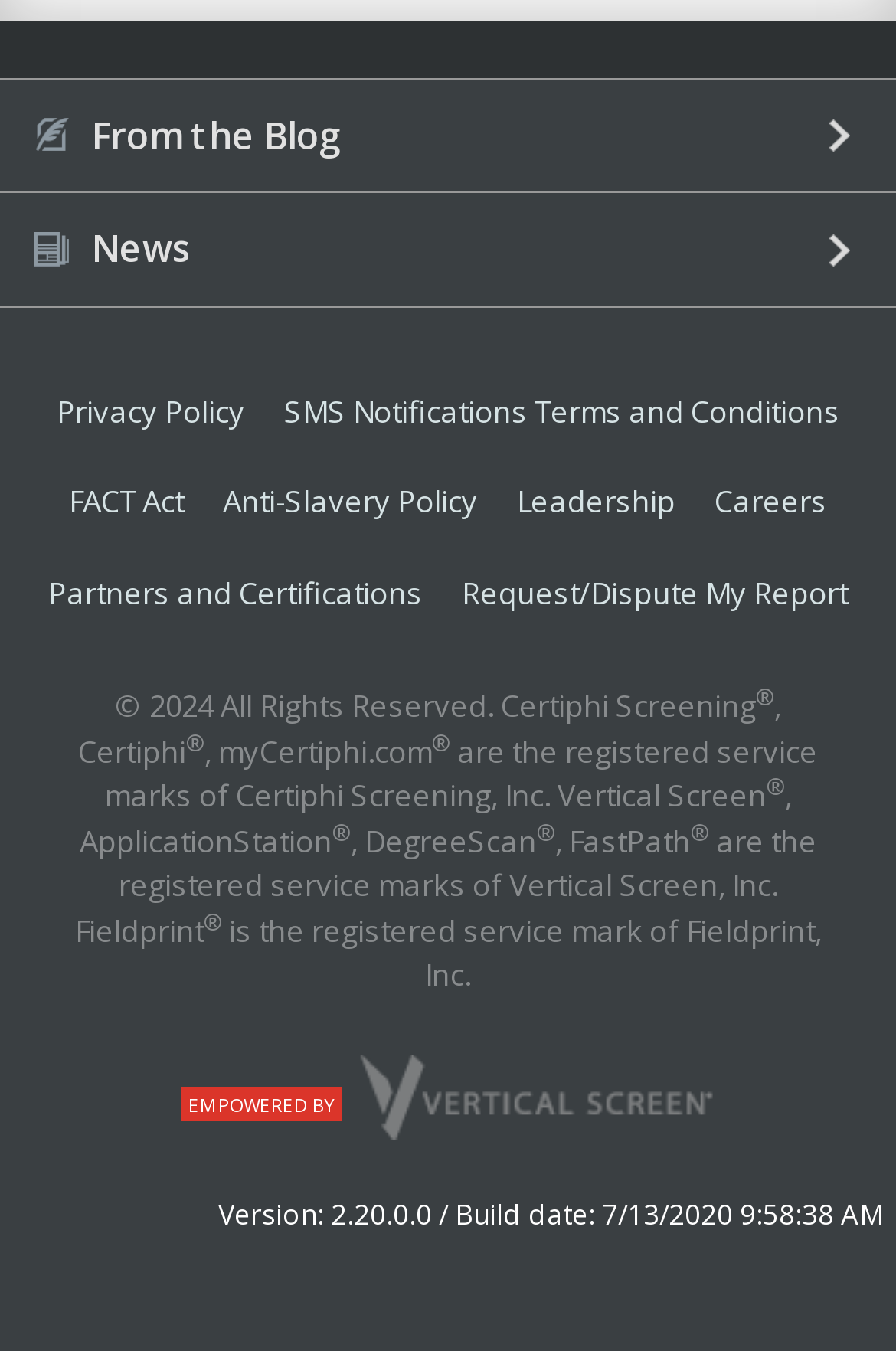Please specify the bounding box coordinates of the clickable region necessary for completing the following instruction: "Contact us by phone". The coordinates must consist of four float numbers between 0 and 1, i.e., [left, top, right, bottom].

[0.292, 0.488, 0.708, 0.535]